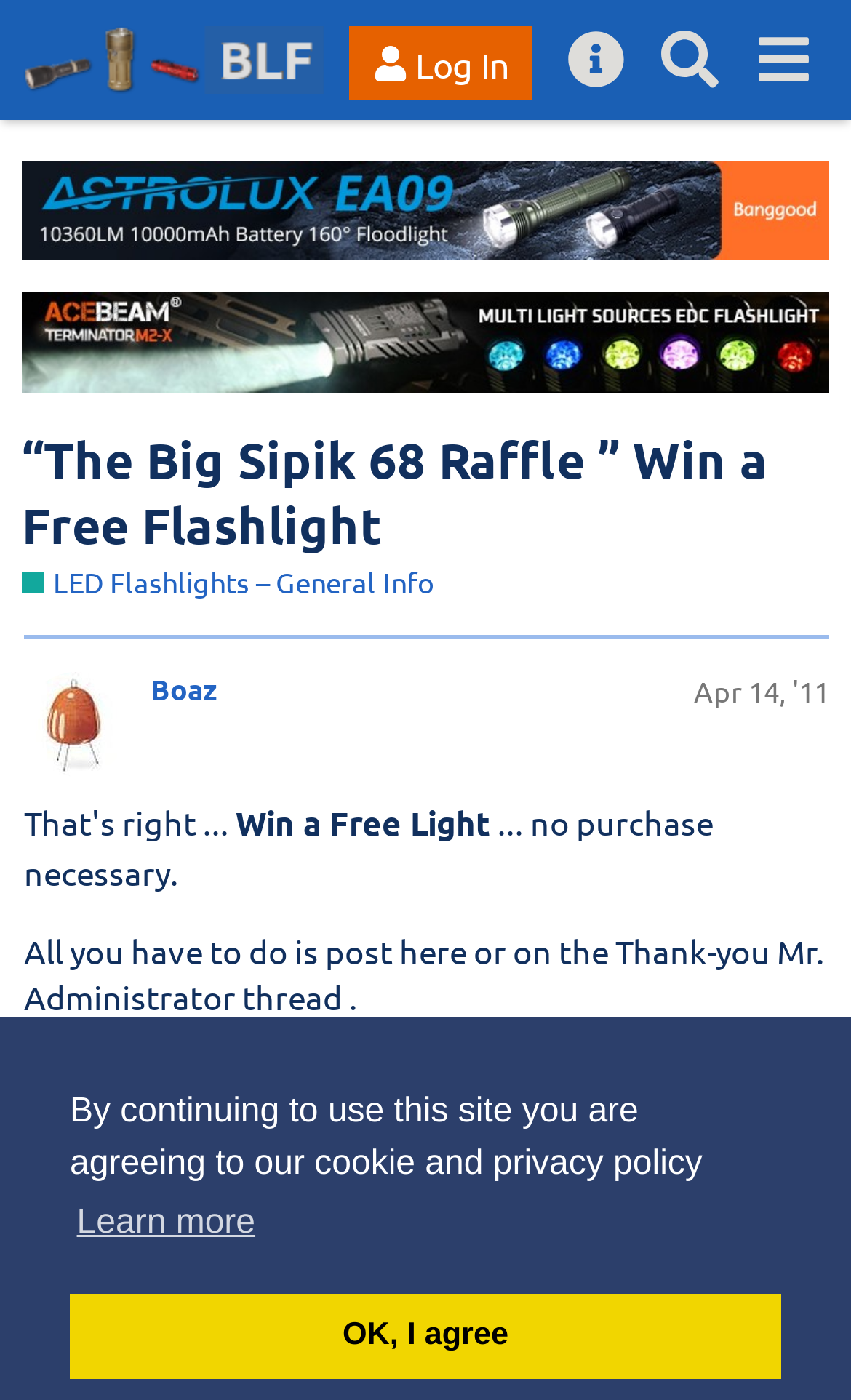Construct a thorough caption encompassing all aspects of the webpage.

The webpage appears to be a forum discussion page, specifically a raffle thread on BudgetLightForum.com. At the top of the page, there is a notification about the website's cookie and privacy policy, with a "learn more" button and a "dismiss cookie message" button. 

Below the notification, there is a header section with a logo image of BudgetLightForum.com, a "Log In" button, a "Search" button, and a "menu" button. 

The main content of the page is a discussion thread titled "“The Big Sipik 68 Raffle ” Win a Free Flashlight". The thread has a heading with a link to the thread title, followed by a description of the thread, which is about general LED flashlight reviews, questions, and comments. 

The first post in the thread is from a user named Boaz, dated April 14, 2011. The post contains a few lines of text, including "Win a Free Light ... no purchase necessary. All you have to do is post here or on the Thank-you Mr. Administrator thread." There is also a link to the Thank-you Mr. Administrator thread and a note about the raffle deadline on April 17th. 

There are several images on the page, including the logo of BudgetLightForum.com and some icons for the links. The layout of the page is organized, with clear headings and concise text.